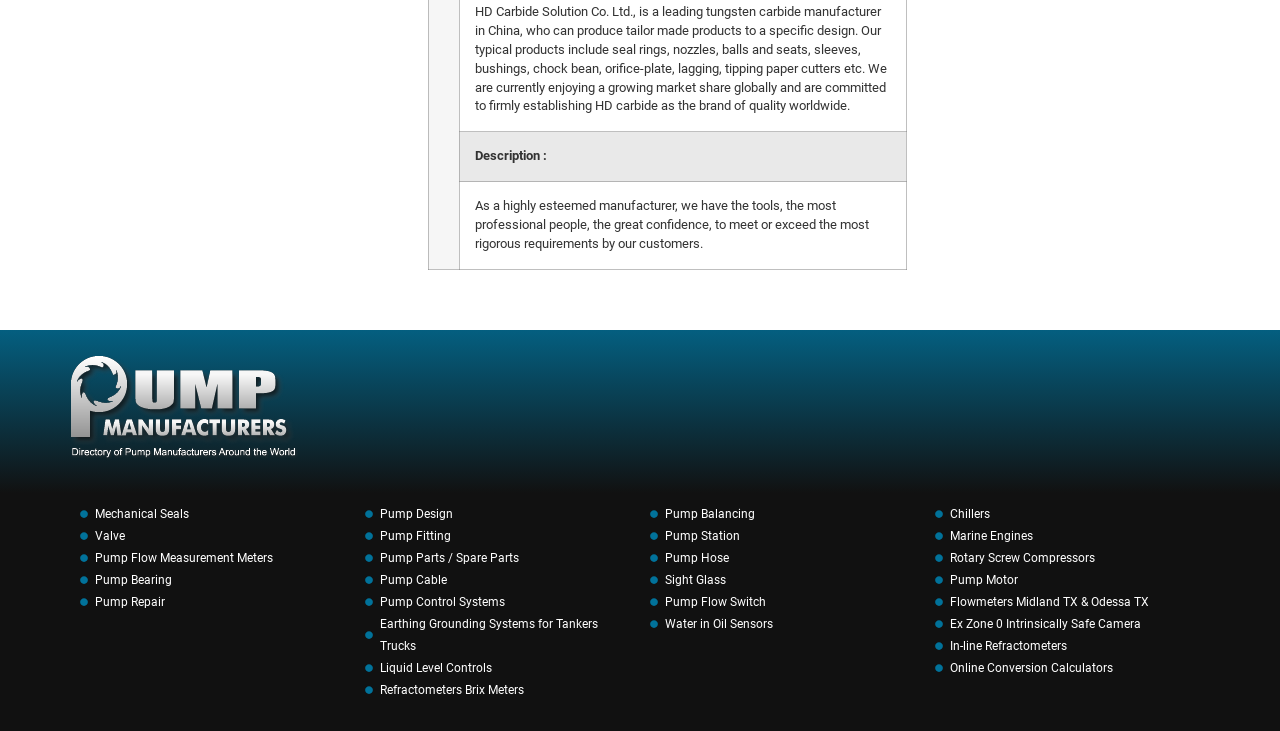Reply to the question with a brief word or phrase: What is the company's confidence level?

Great confidence